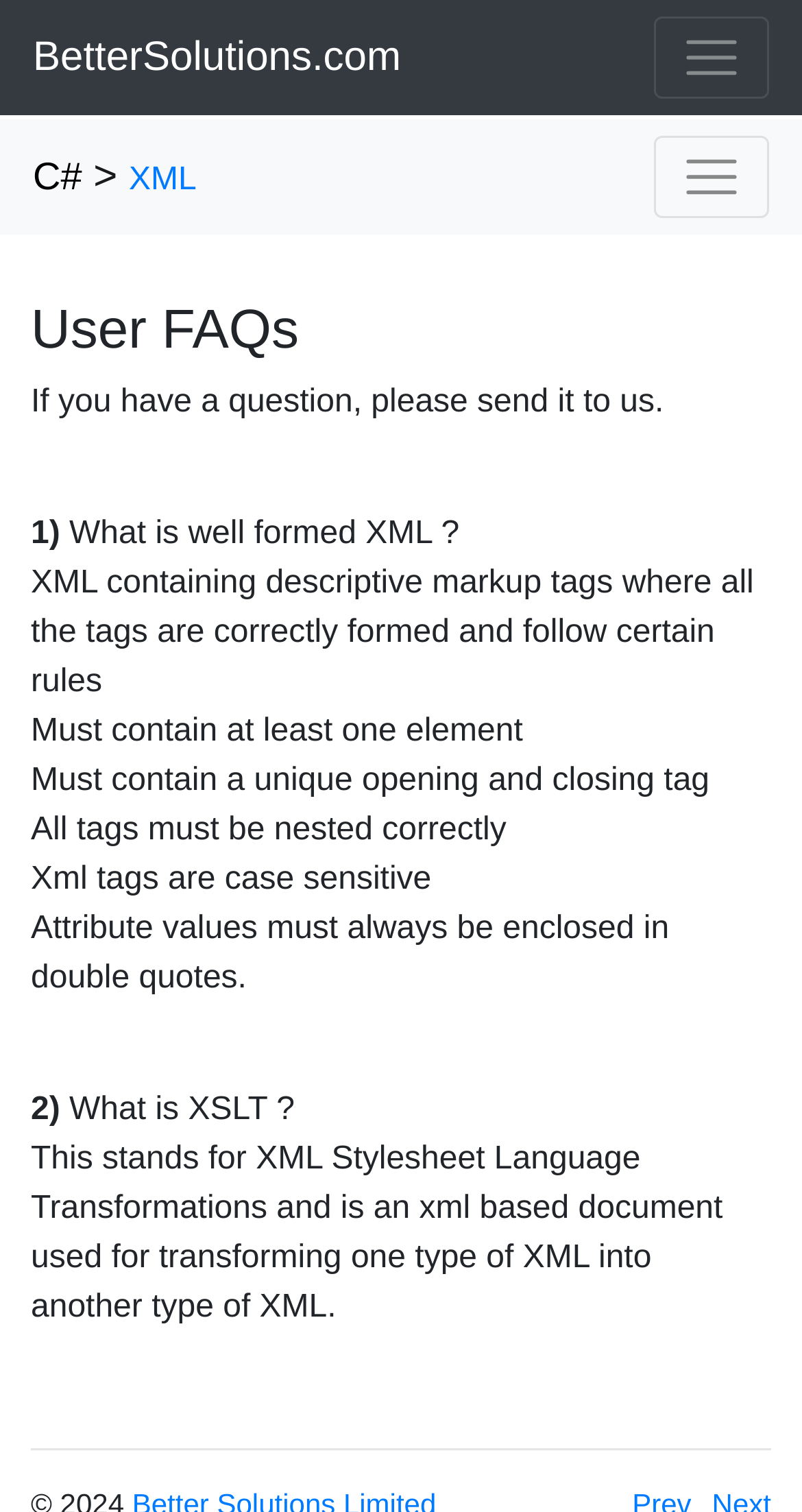Identify the bounding box coordinates for the UI element described as: "parent_node: BetterSolutions.com aria-label="Toggle navigation"".

[0.815, 0.011, 0.959, 0.065]